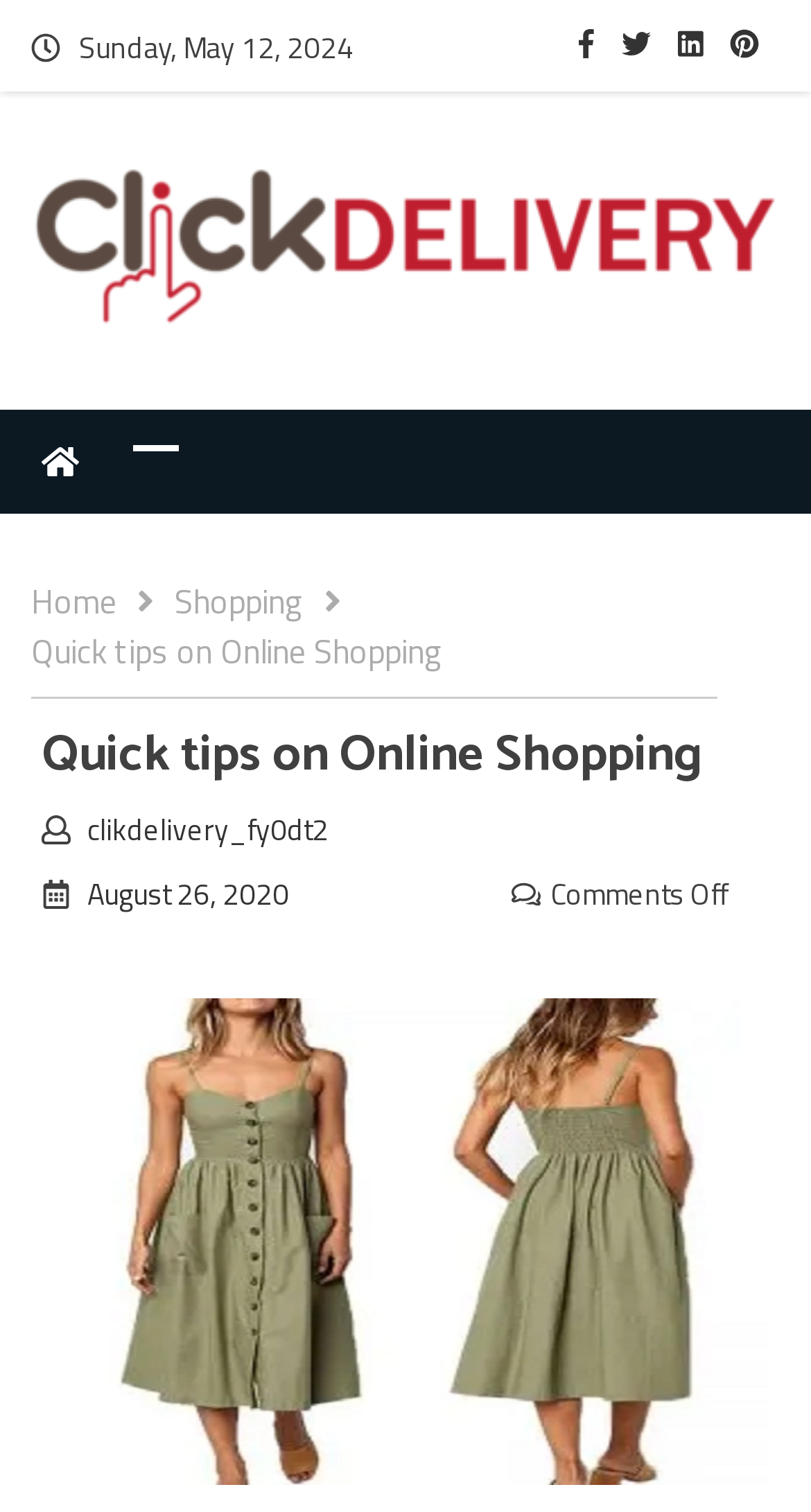Given the following UI element description: "August 26, 2020October 7, 2023", find the bounding box coordinates in the webpage screenshot.

[0.108, 0.577, 0.356, 0.606]